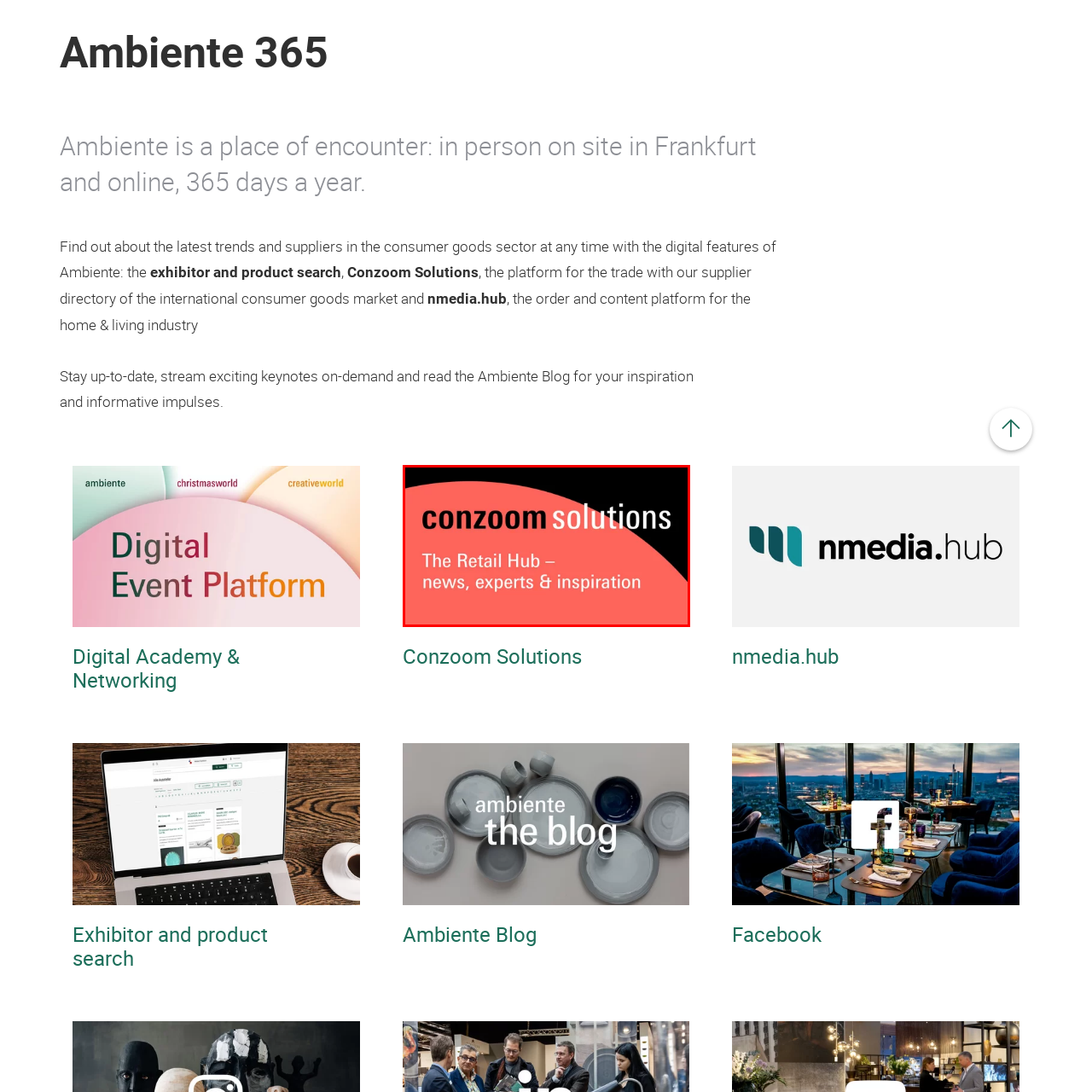Focus on the image encased in the red box and respond to the question with a single word or phrase:
Is the font of 'conzoom' bold?

No